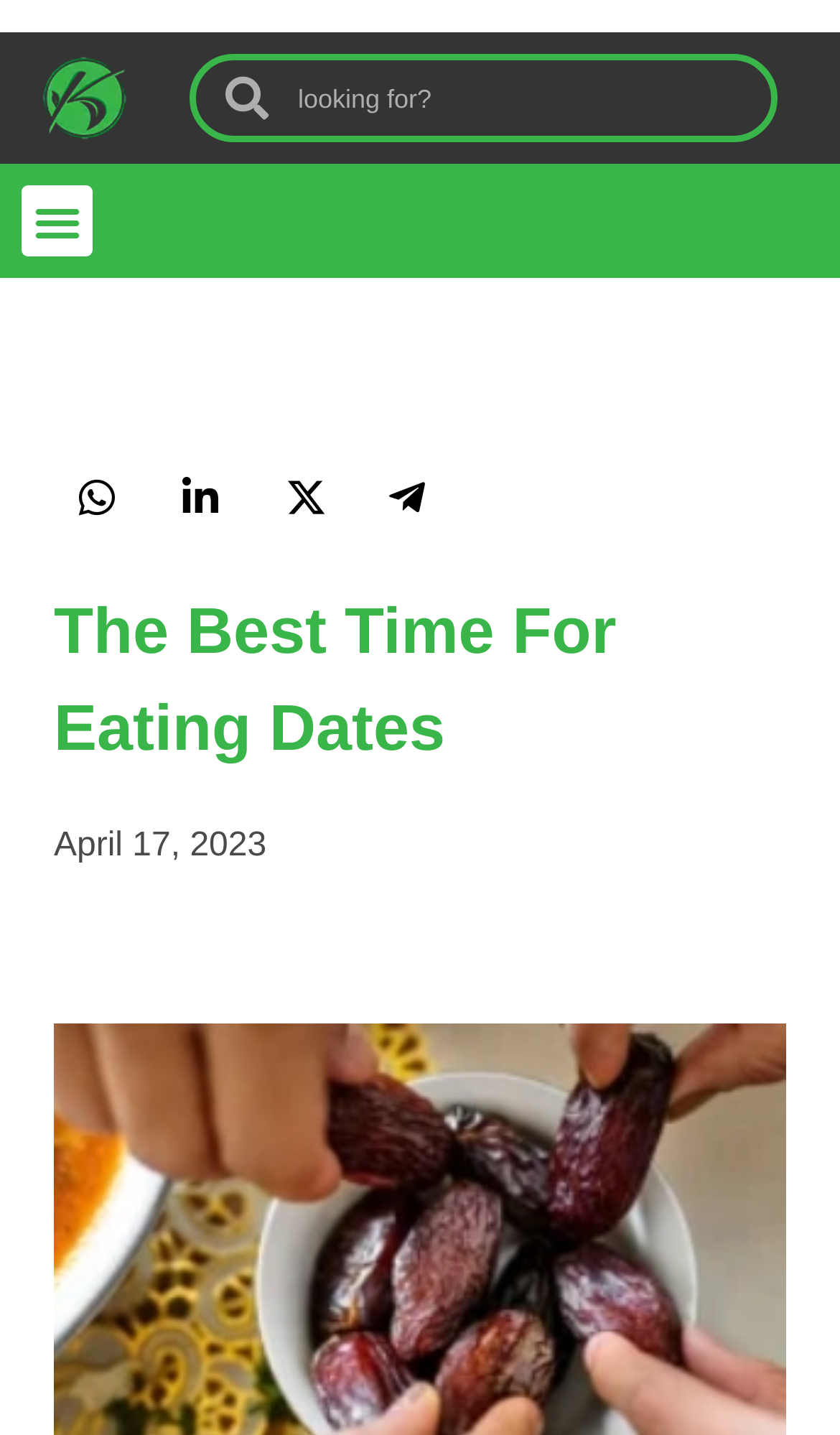Is the menu toggle button expanded?
Could you answer the question in a detailed manner, providing as much information as possible?

I checked the button element with the text 'Menu Toggle' and found that its 'expanded' property is set to 'False', indicating that it is not expanded.